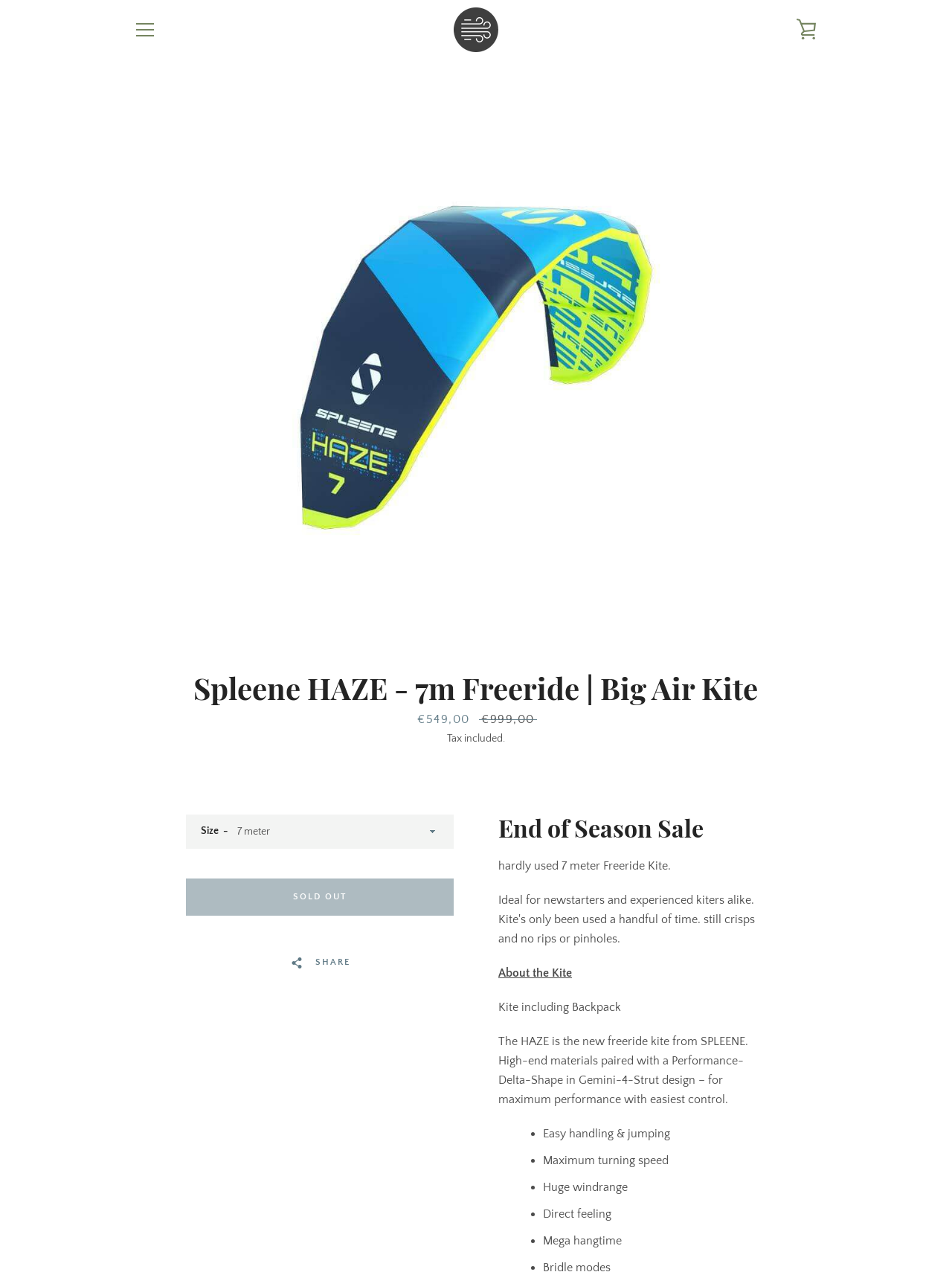Please mark the clickable region by giving the bounding box coordinates needed to complete this instruction: "Click the 'MENU' button".

[0.133, 0.009, 0.172, 0.038]